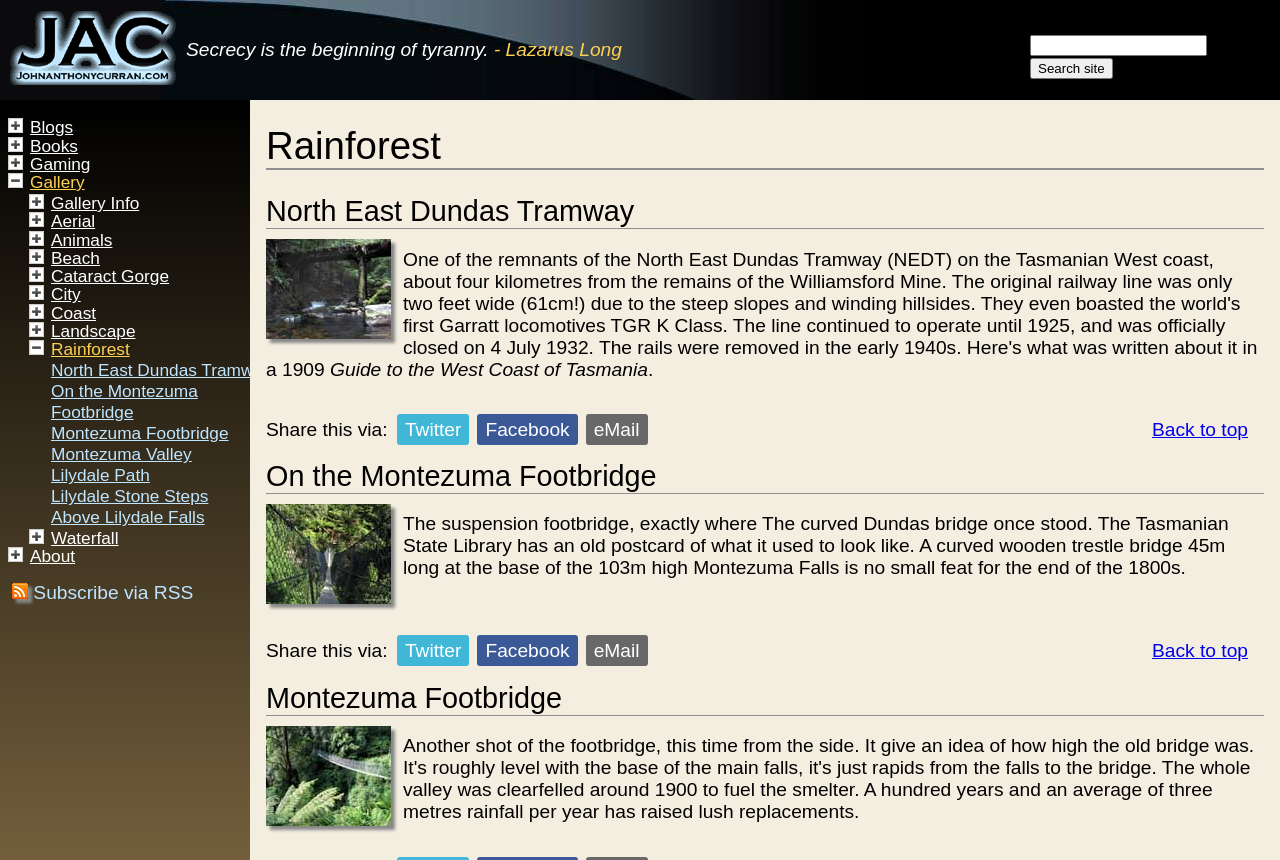Identify and provide the bounding box coordinates of the UI element described: "Lilydale Stone Steps". The coordinates should be formatted as [left, top, right, bottom], with each number being a float between 0 and 1.

[0.04, 0.565, 0.219, 0.59]